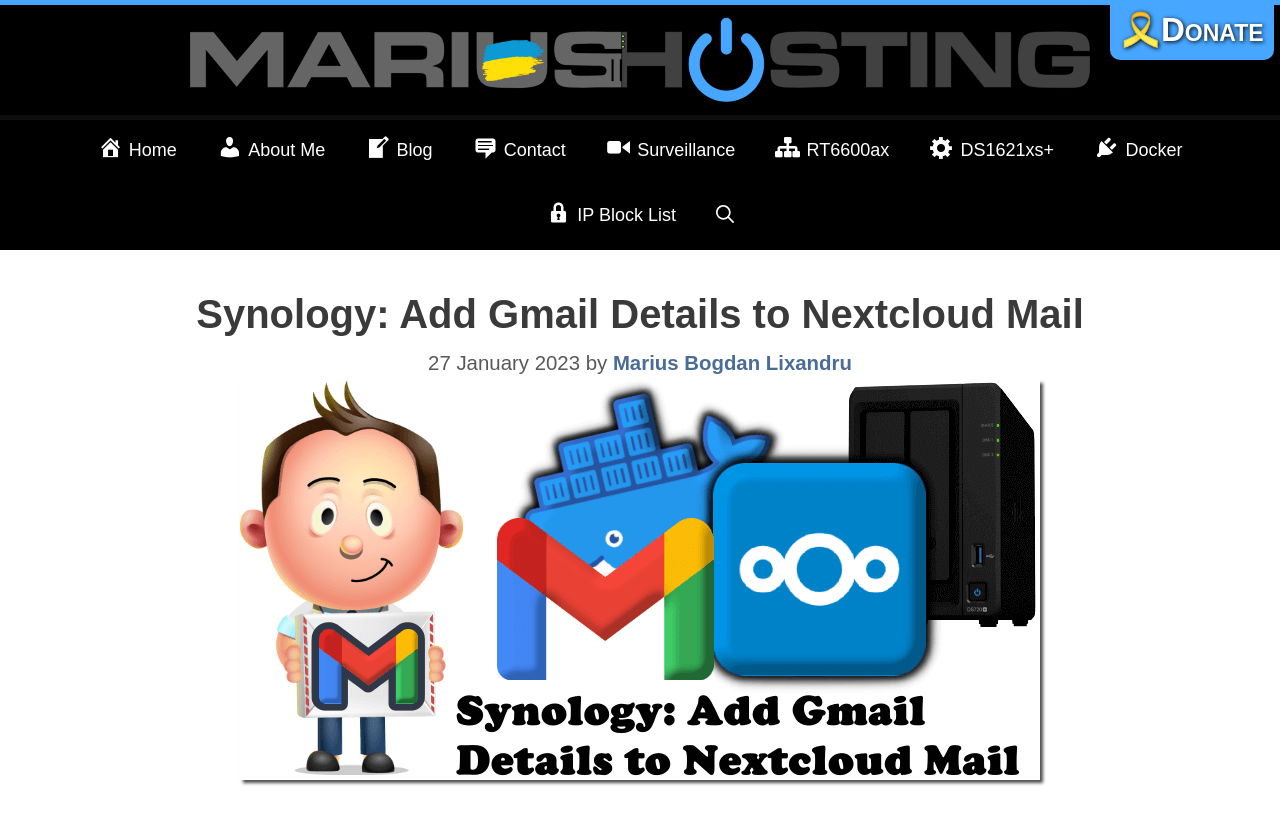Answer the question in one word or a short phrase:
What is the author of the article?

Marius Bogdan Lixandru